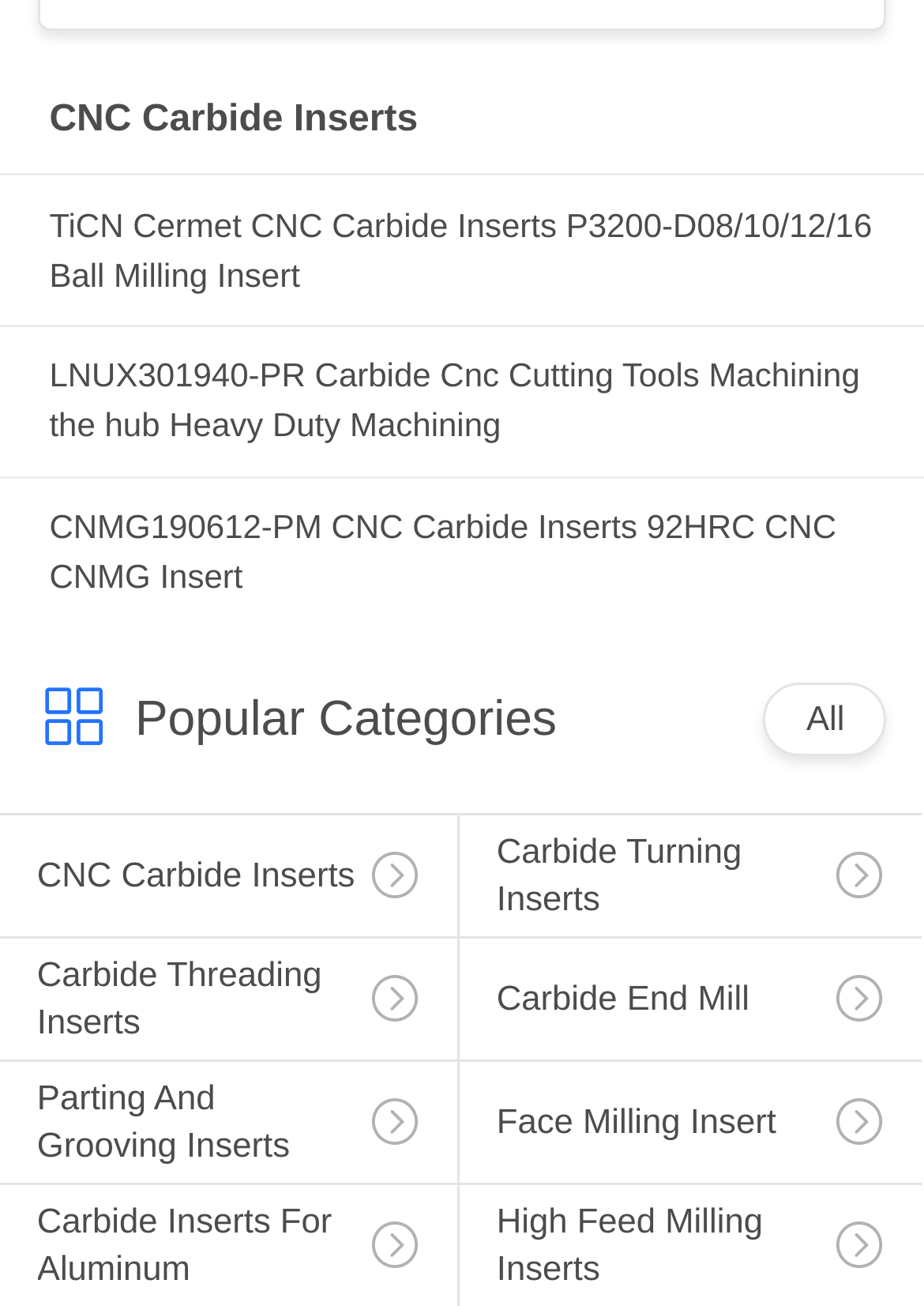Provide the bounding box coordinates of the HTML element described as: "CNC Carbide Inserts". The bounding box coordinates should be four float numbers between 0 and 1, i.e., [left, top, right, bottom].

[0.0, 0.624, 0.495, 0.758]